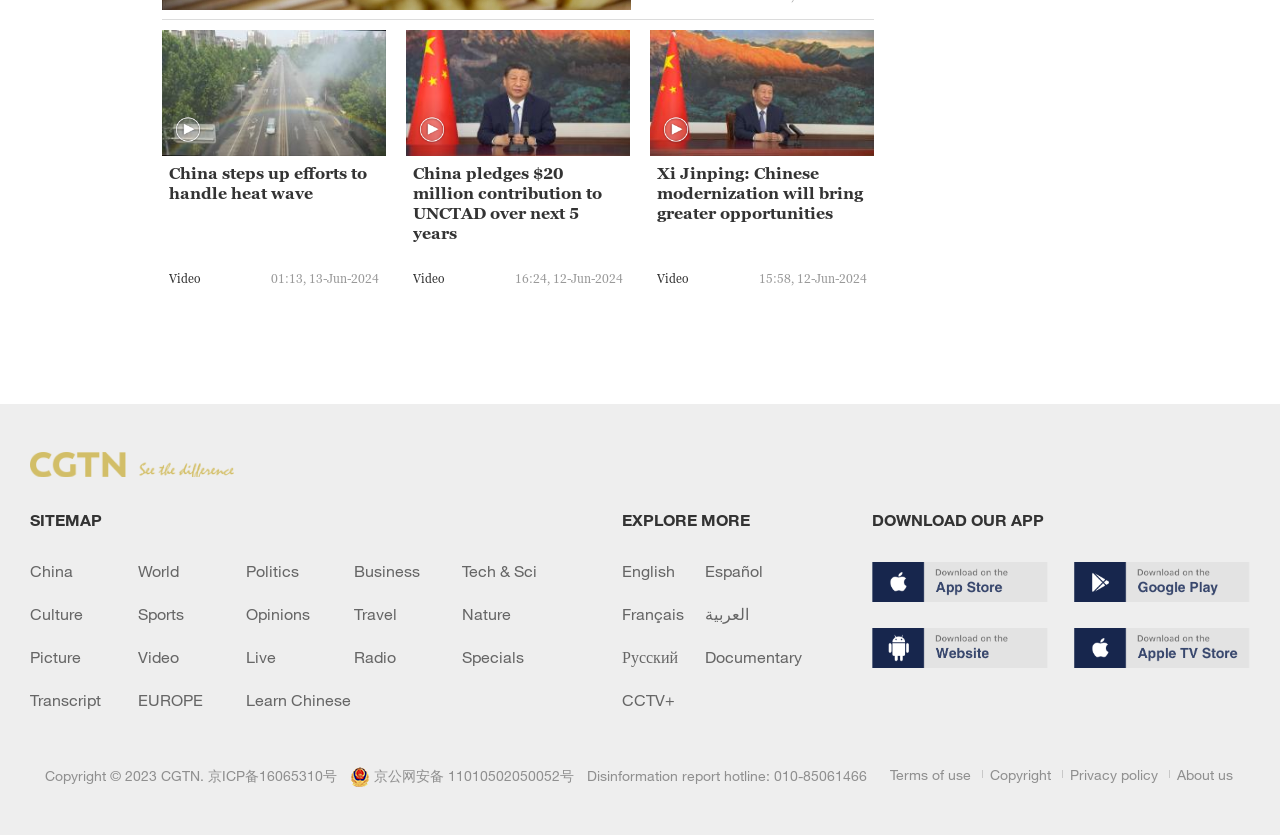Provide a brief response to the question using a single word or phrase: 
How many language options are available?

6